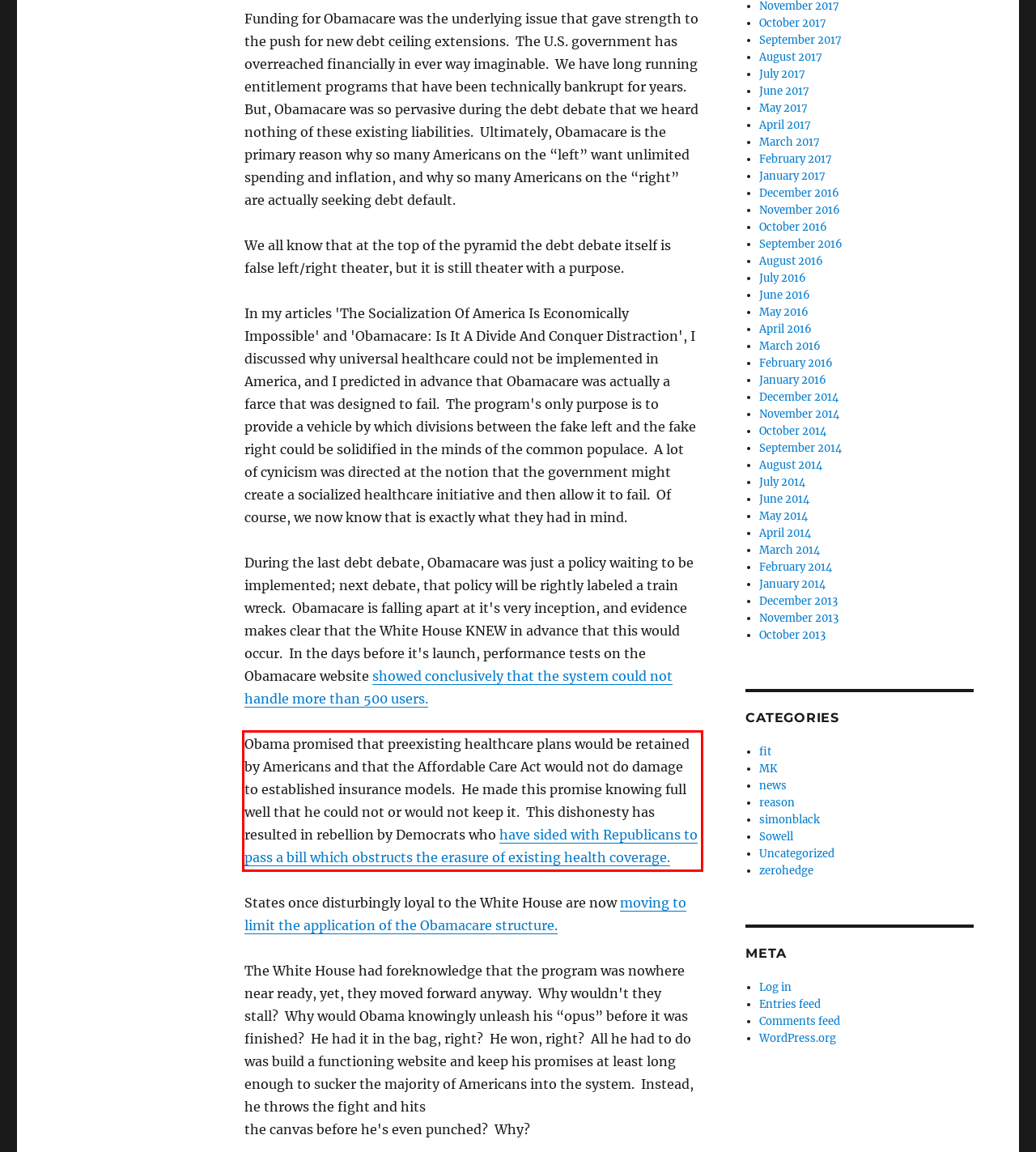Using the provided webpage screenshot, recognize the text content in the area marked by the red bounding box.

Obama promised that preexisting healthcare plans would be retained by Americans and that the Affordable Care Act would not do damage to established insurance models. He made this promise knowing full well that he could not or would not keep it. This dishonesty has resulted in rebellion by Democrats who have sided with Republicans to pass a bill which obstructs the erasure of existing health coverage.